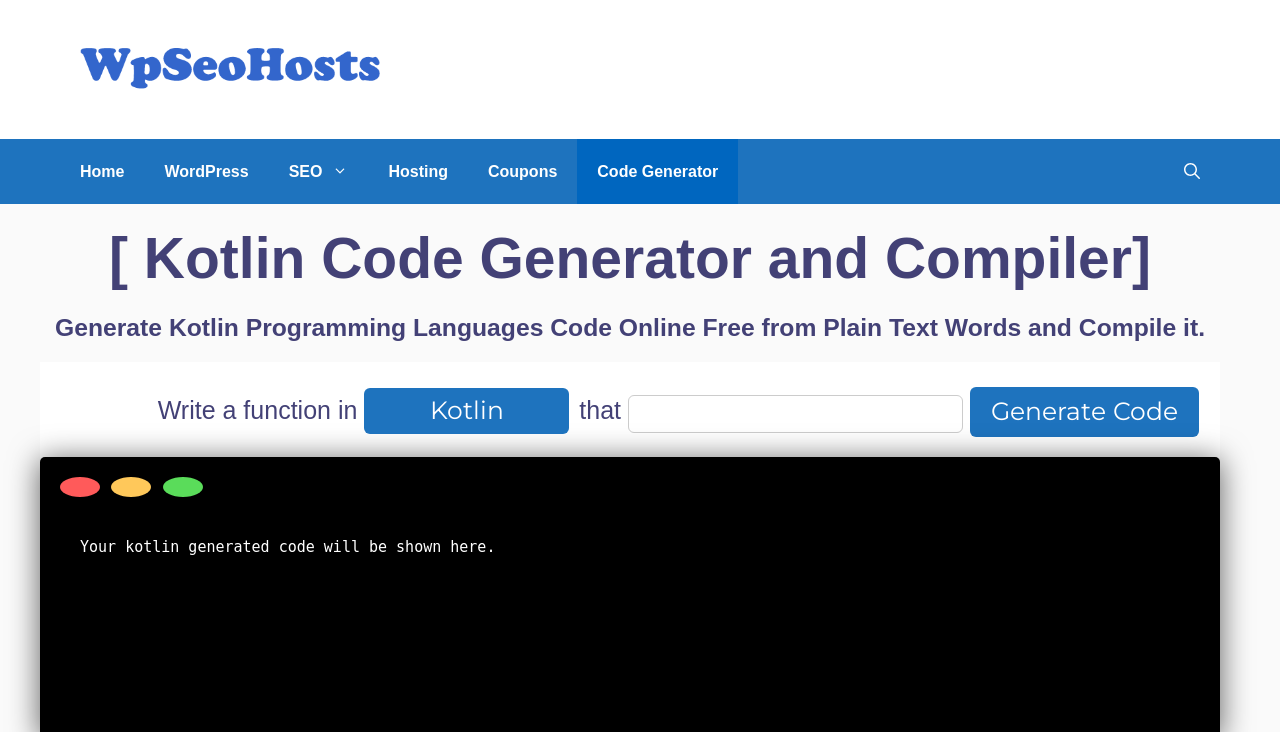Please provide a brief answer to the following inquiry using a single word or phrase:
What is the default language for code generation?

Kotlin